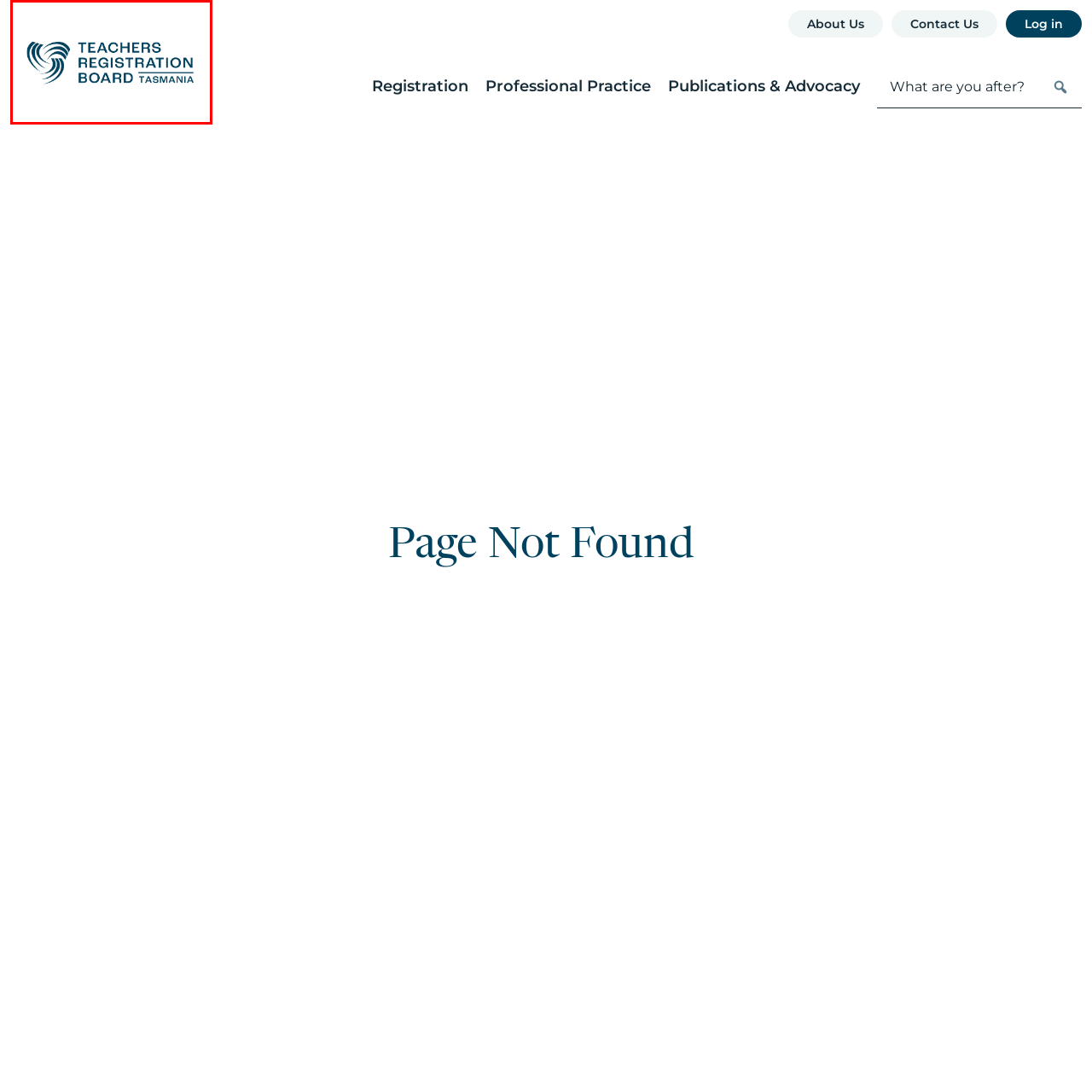What is the purpose of the Teachers Registration Board Tasmania?
Direct your attention to the image marked by the red bounding box and provide a detailed answer based on the visual details available.

The caption implies that the Teachers Registration Board Tasmania is responsible for overseeing educational quality and governance within the region, reflecting its role in maintaining professional standards and registration of teachers in Tasmania.